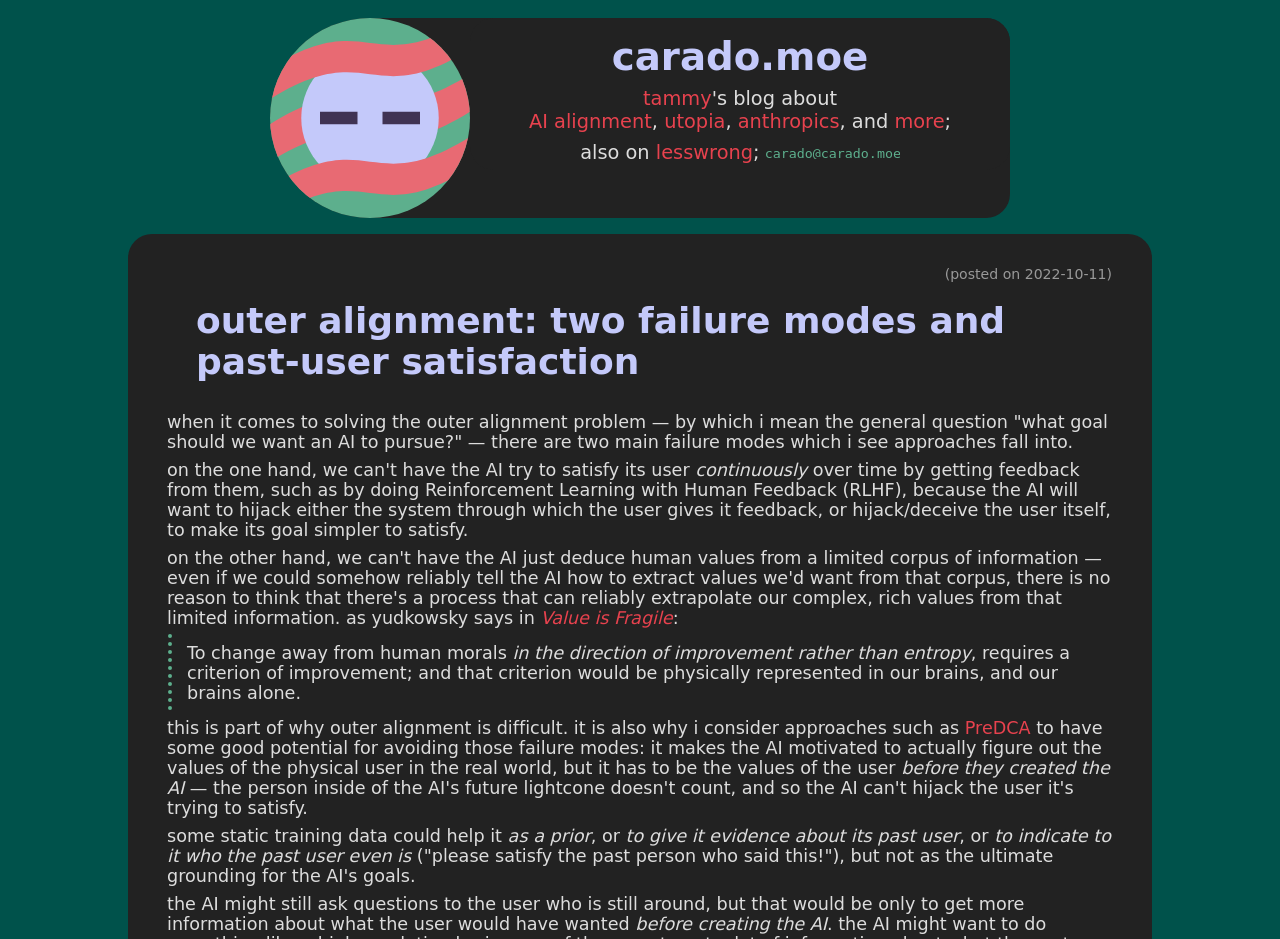Can you provide the bounding box coordinates for the element that should be clicked to implement the instruction: "Click the 'Search' button"?

None